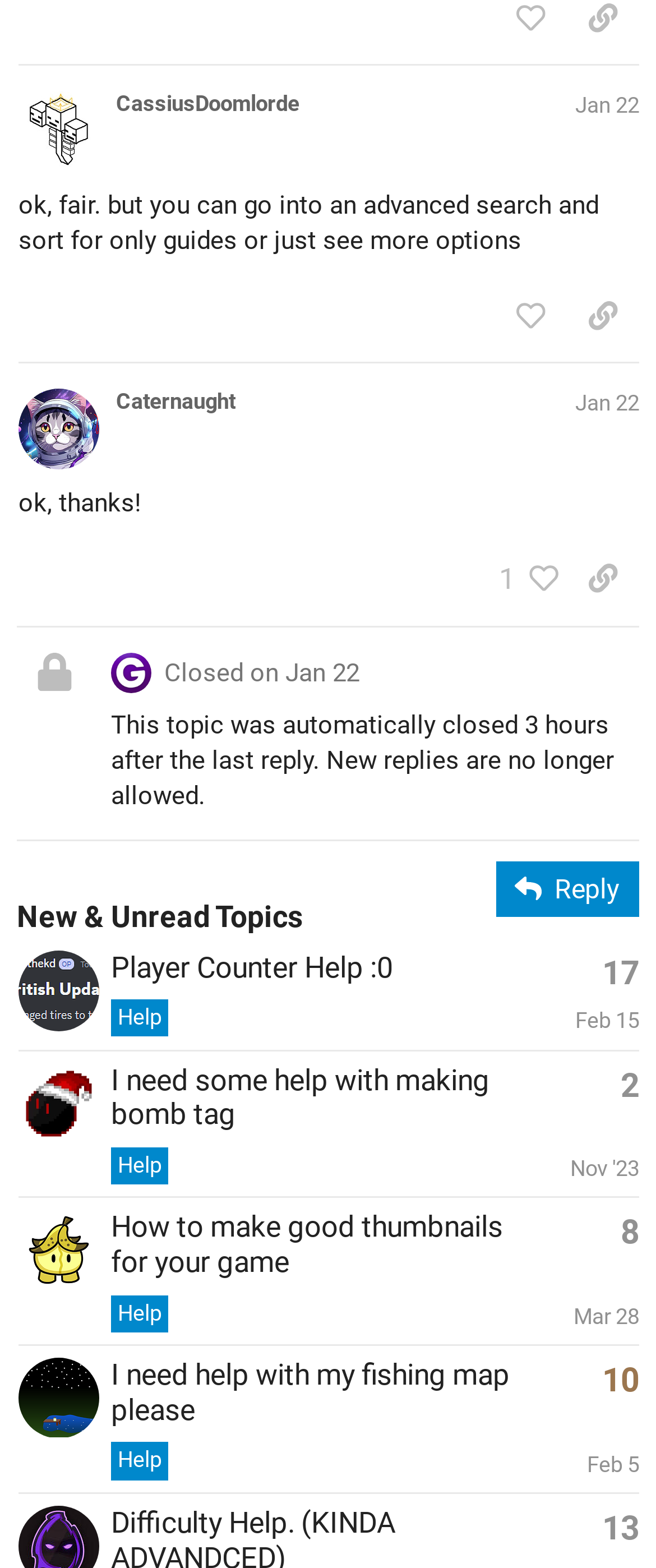Locate the bounding box coordinates of the item that should be clicked to fulfill the instruction: "Reply to the topic".

[0.756, 0.549, 0.974, 0.585]